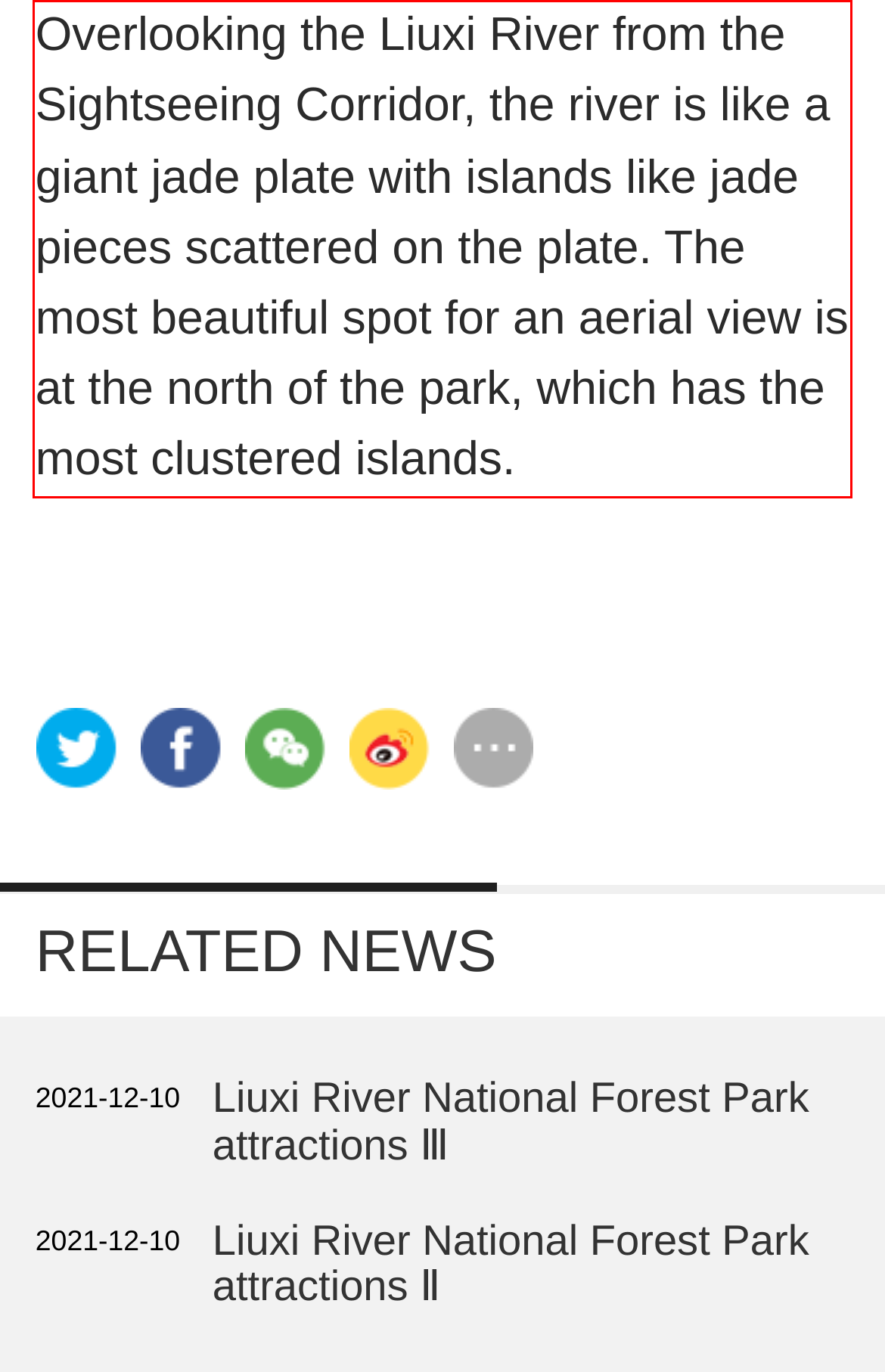Please identify and extract the text content from the UI element encased in a red bounding box on the provided webpage screenshot.

Overlooking the Liuxi River from the Sightseeing Corridor, the river is like a giant jade plate with islands like jade pieces scattered on the plate. The most beautiful spot for an aerial view is at the north of the park, which has the most clustered islands.